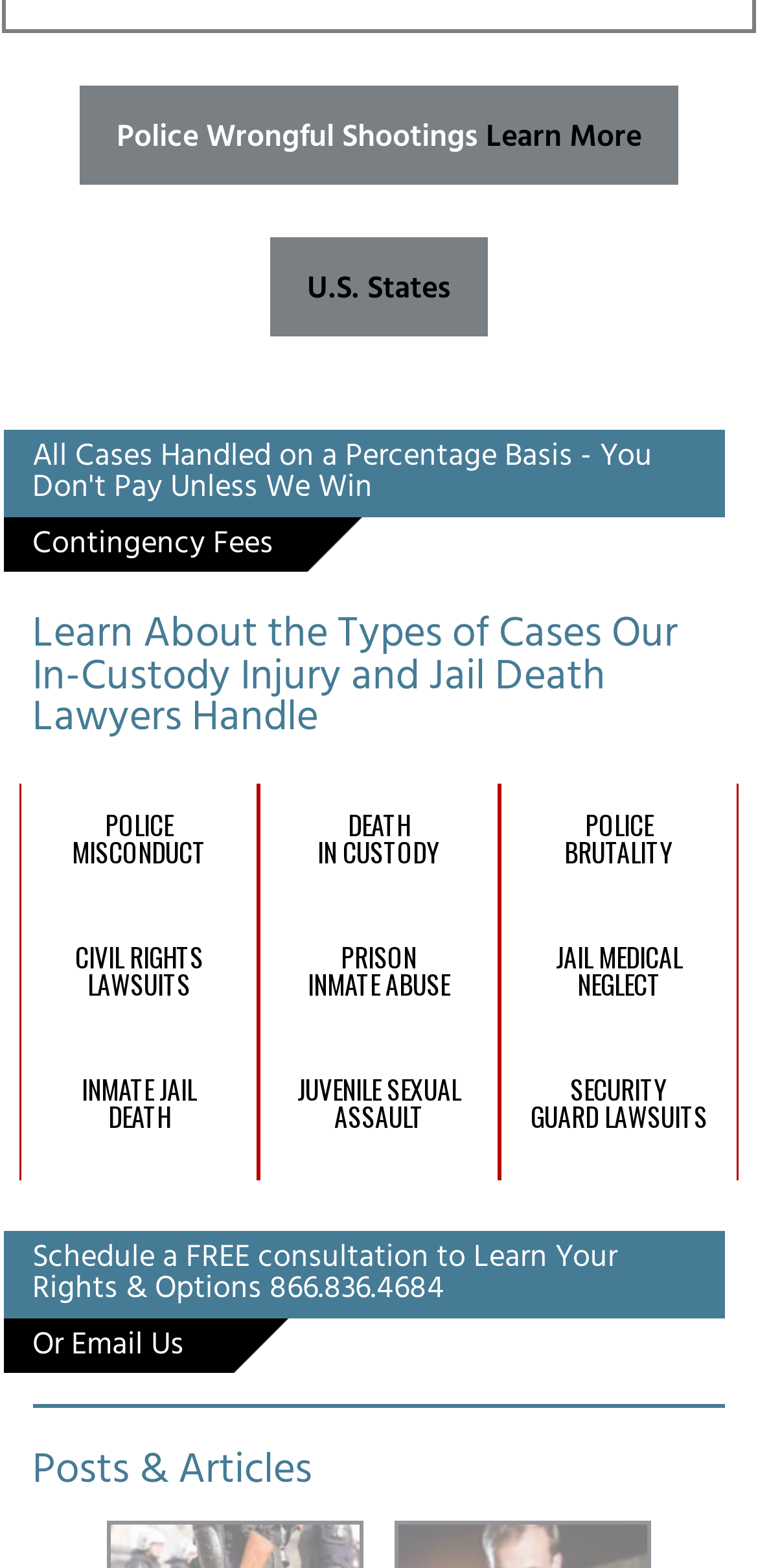Could you locate the bounding box coordinates for the section that should be clicked to accomplish this task: "visit Paito Warna Hk".

None